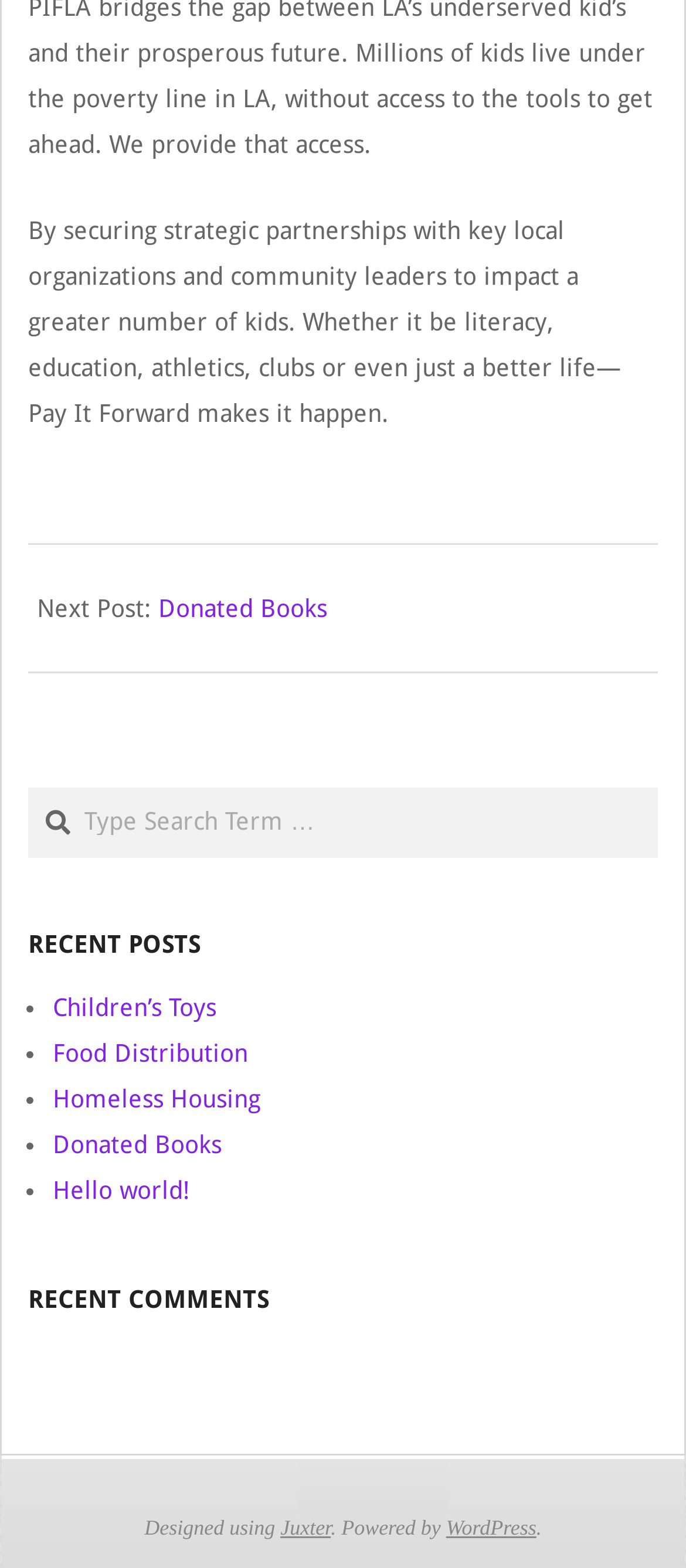How can users search for content on this webpage?
We need a detailed and meticulous answer to the question.

The presence of a search box with a placeholder text 'Type Search Term …' indicates that users can search for content on this webpage by typing their search terms in the box.